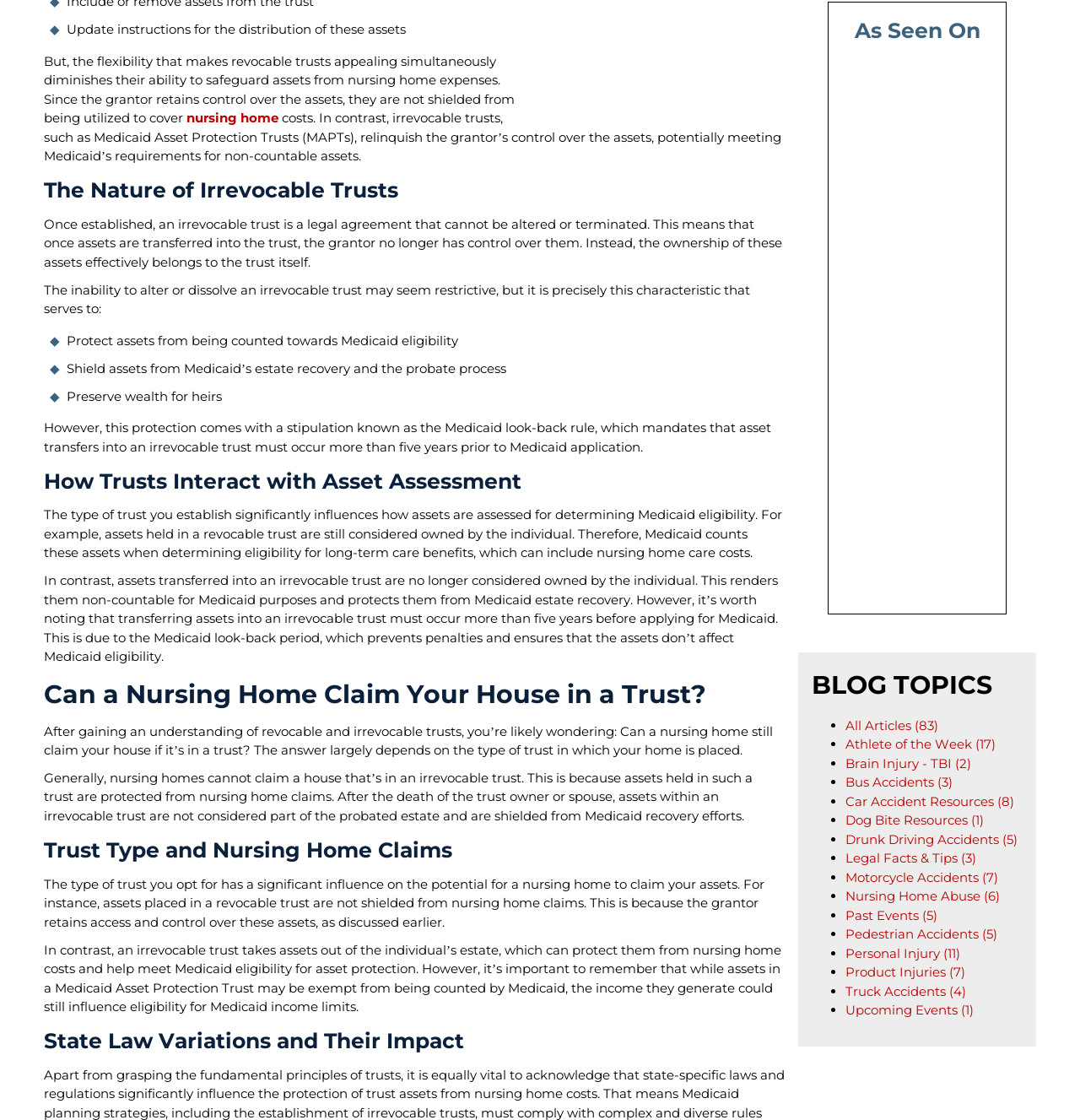Please provide a brief answer to the question using only one word or phrase: 
What is the purpose of the Medicaid look-back rule?

To prevent penalties